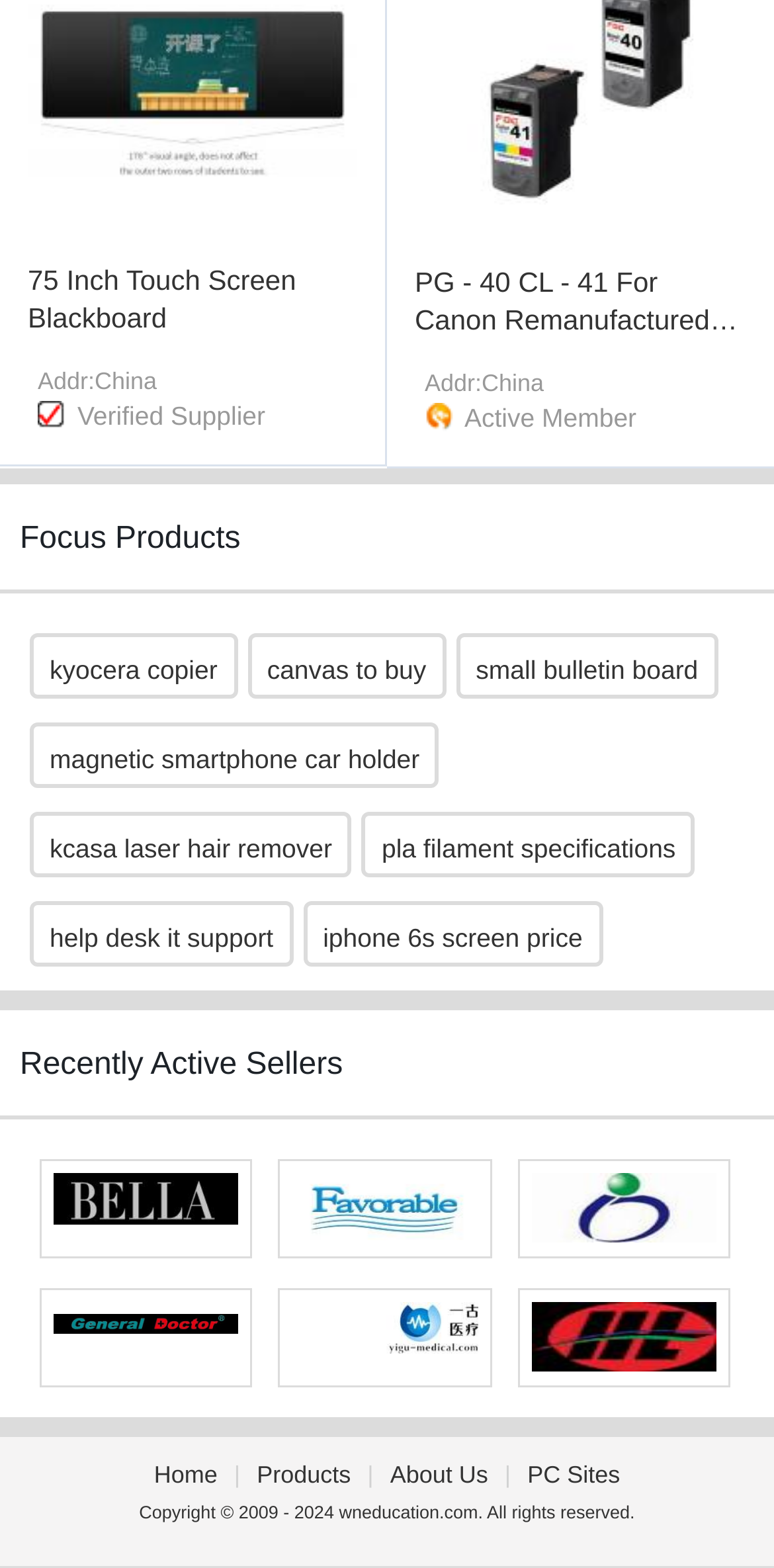Return the bounding box coordinates of the UI element that corresponds to this description: "iphone 6s screen price". The coordinates must be given as four float numbers in the range of 0 and 1, [left, top, right, bottom].

[0.392, 0.575, 0.778, 0.617]